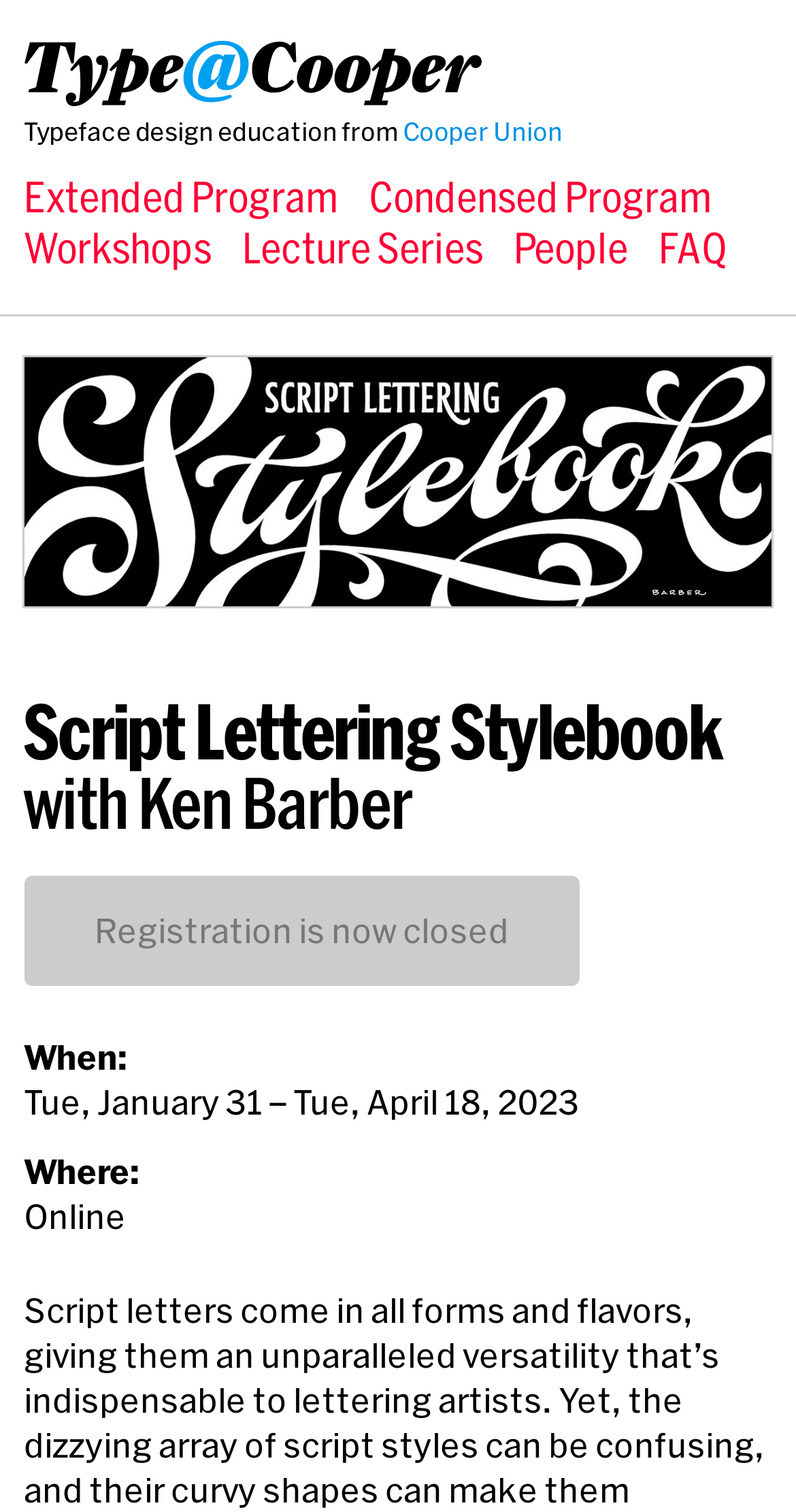Construct a comprehensive caption that outlines the webpage's structure and content.

The webpage is about Type@Cooper, a typeface design education program. At the top, there is a heading "Type@Cooper" with a link and an image of the same name. Below it, there is a brief description "Typeface design education from" followed by a link to "Cooper Union". 

On the same level, there are four links: "Extended Program", "Condensed Program", "Workshops", and "Lecture Series", arranged from left to right. Further to the right, there are two more links: "People" and "FAQ". 

Below these links, there is a large banner image "Script Lettering Stylebook Banner 1200x400" that spans almost the entire width of the page. Above the banner, there is a heading "Script Lettering Stylebook with Ken Barber". 

Inside the banner, there is a notice "Registration is now closed" in the top-left corner. Below it, there are three lines of text: "When:", "Tue, January 31 – Tue, April 18, 2023", and "Where: Online".